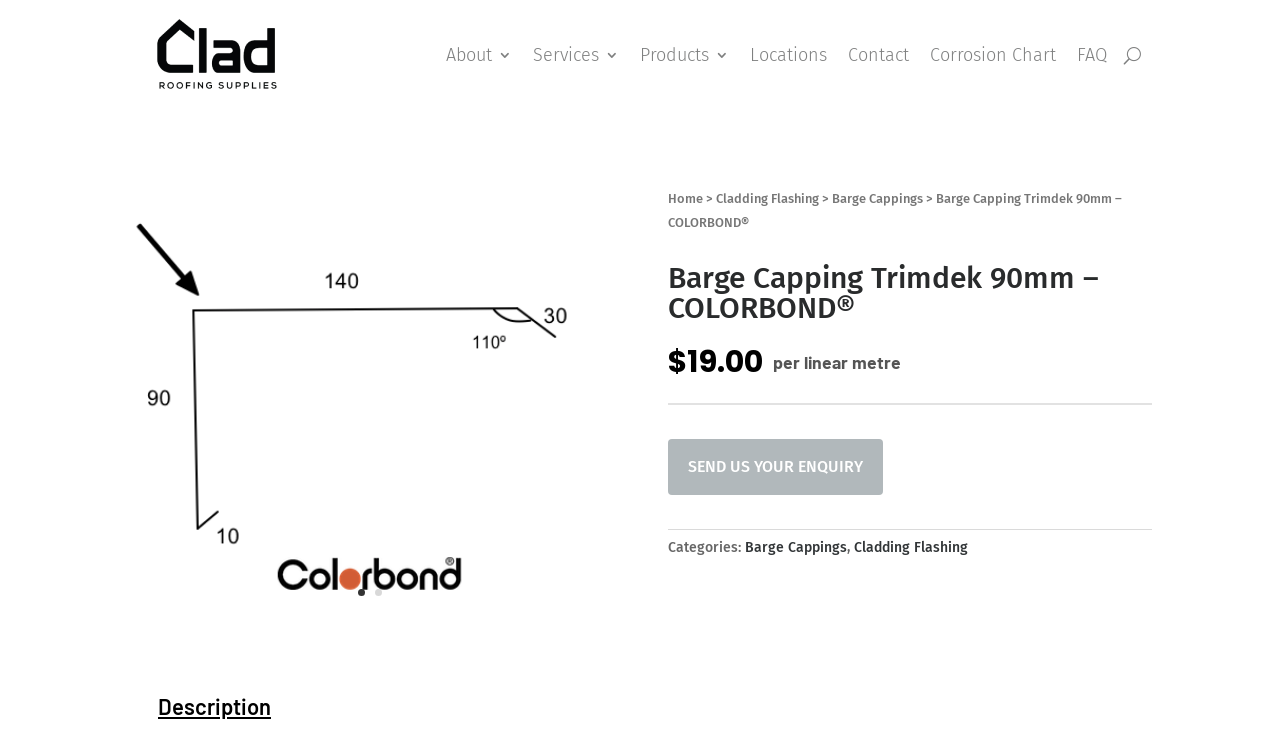How many navigation links are there in the top menu?
Based on the image, answer the question with a single word or brief phrase.

7